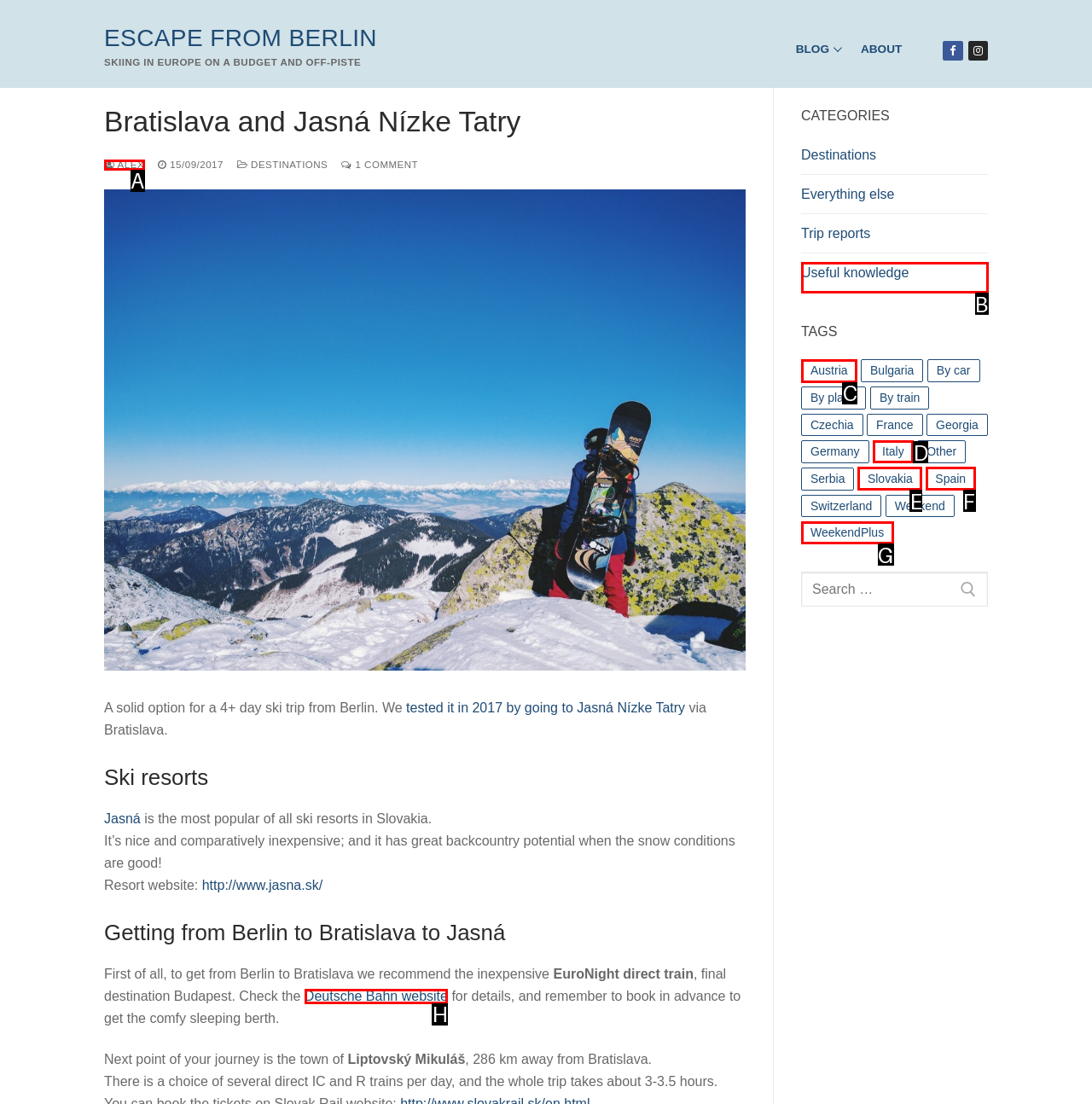Find the correct option to complete this instruction: Check the 'Deutsche Bahn website'. Reply with the corresponding letter.

H